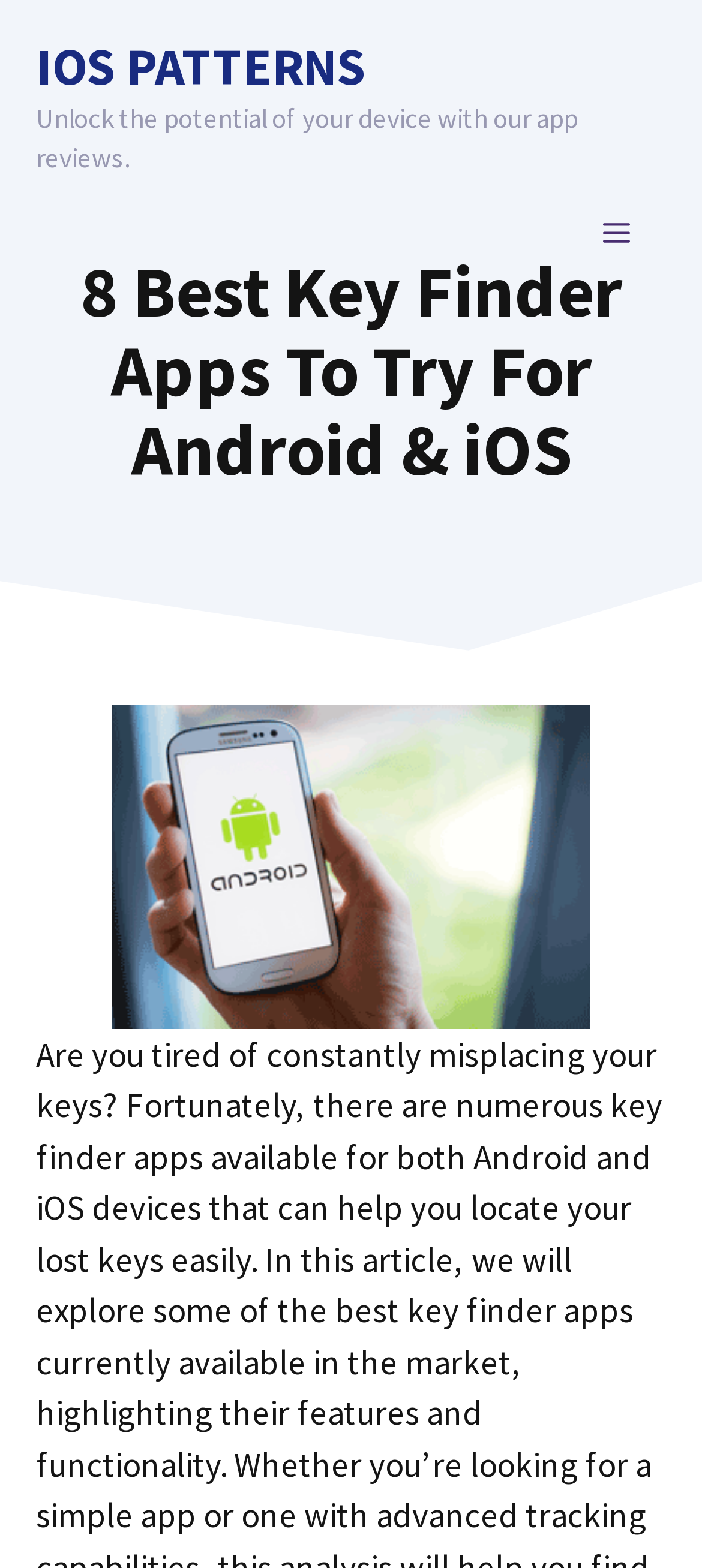Is the navigation menu expanded?
Please look at the screenshot and answer using one word or phrase.

No